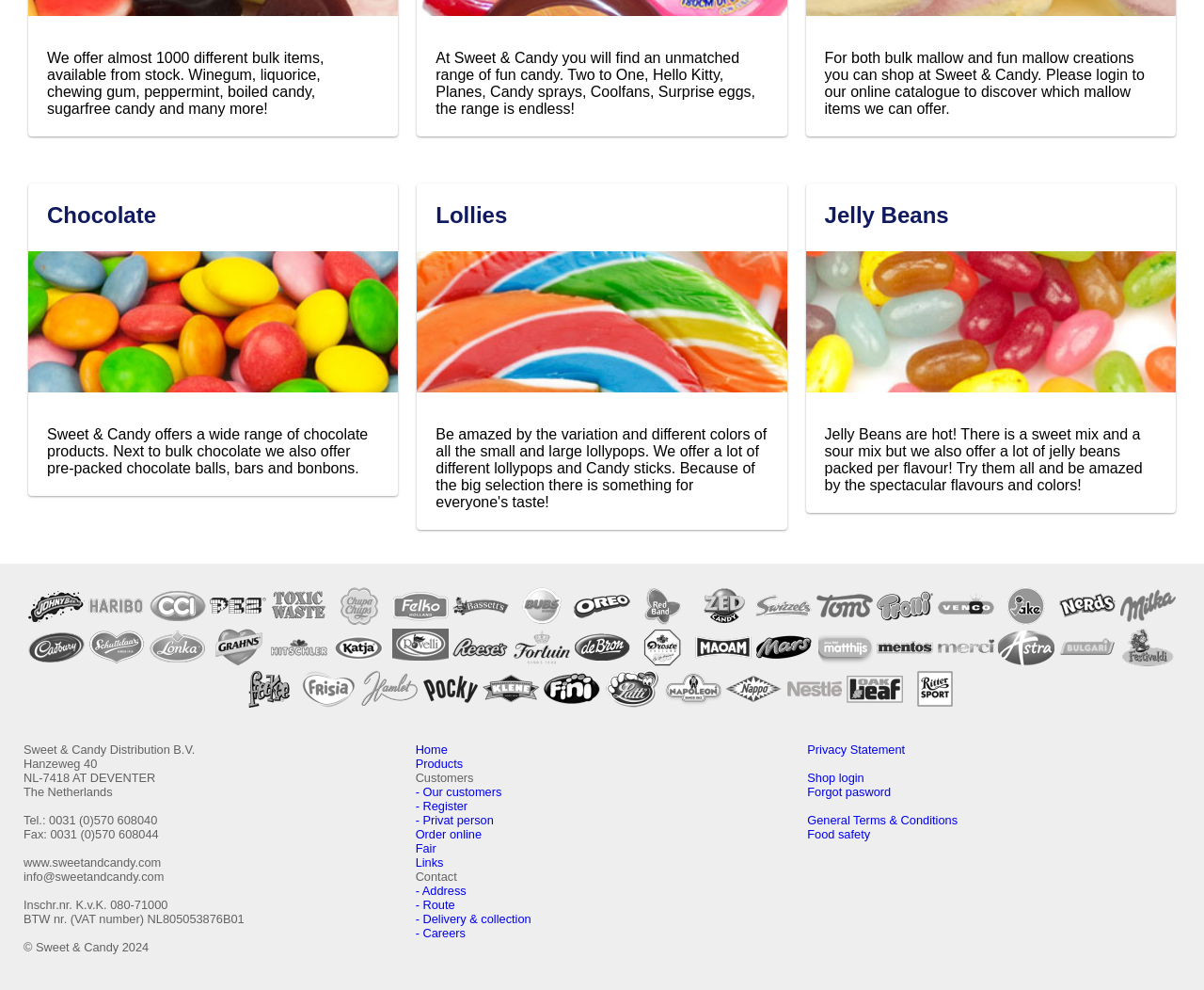What is the phone number of Sweet & Candy?
Refer to the image and answer the question using a single word or phrase.

0031 (0)570 608040